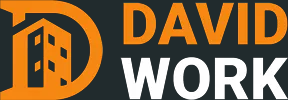Detail all significant aspects of the image you see.

The image features the logo of "David Work," prominently displayed in shades of orange and white against a dark background. The design incorporates a stylized letter "D" which creatively integrates the silhouette of a building, reflecting a connection to real estate or construction themes. This logo serves as a visual identifier for the brand, aligning with content focused on home projects, improvement ideas, and enhancing property value as outlined in related articles. The combination of text and imagery is designed to convey professionalism and expertise in home services.